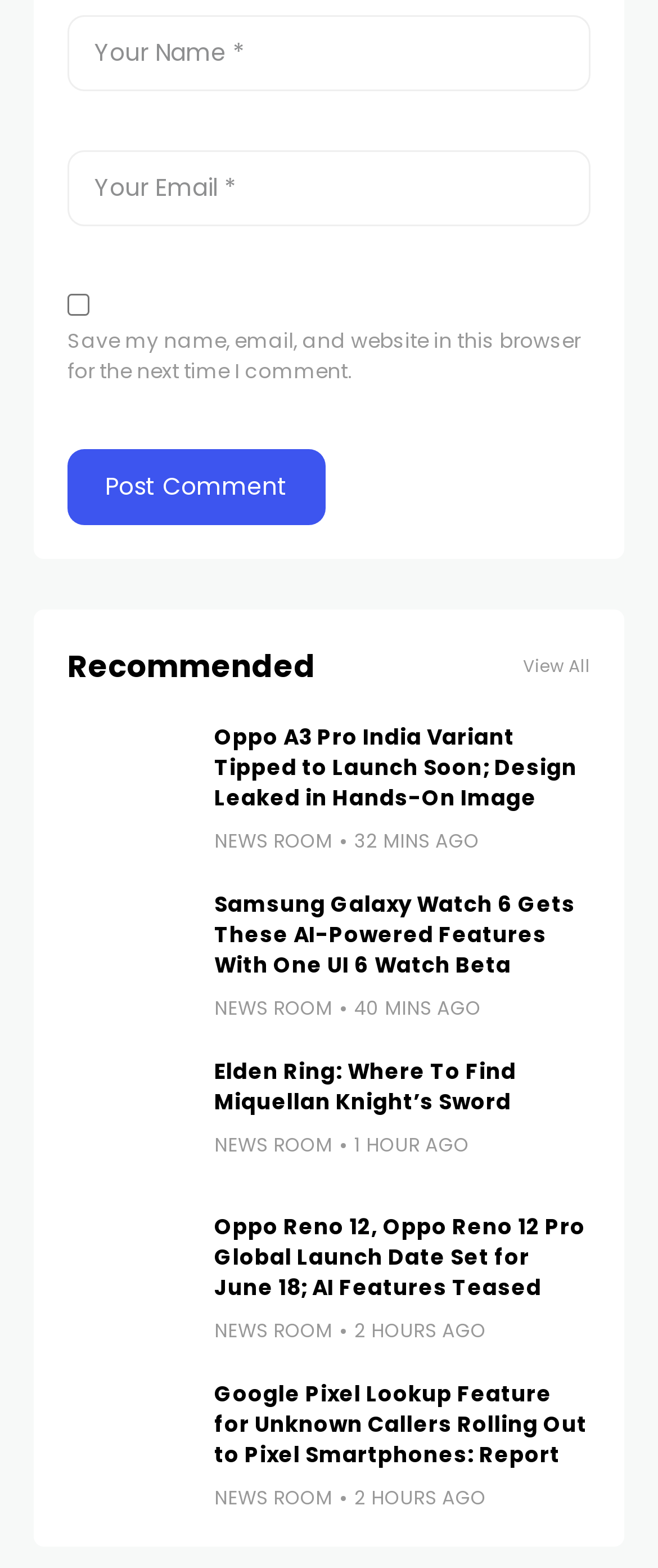Locate and provide the bounding box coordinates for the HTML element that matches this description: "aria-describedby="email-notes" name="email" placeholder="Your Email *"".

[0.103, 0.096, 0.897, 0.144]